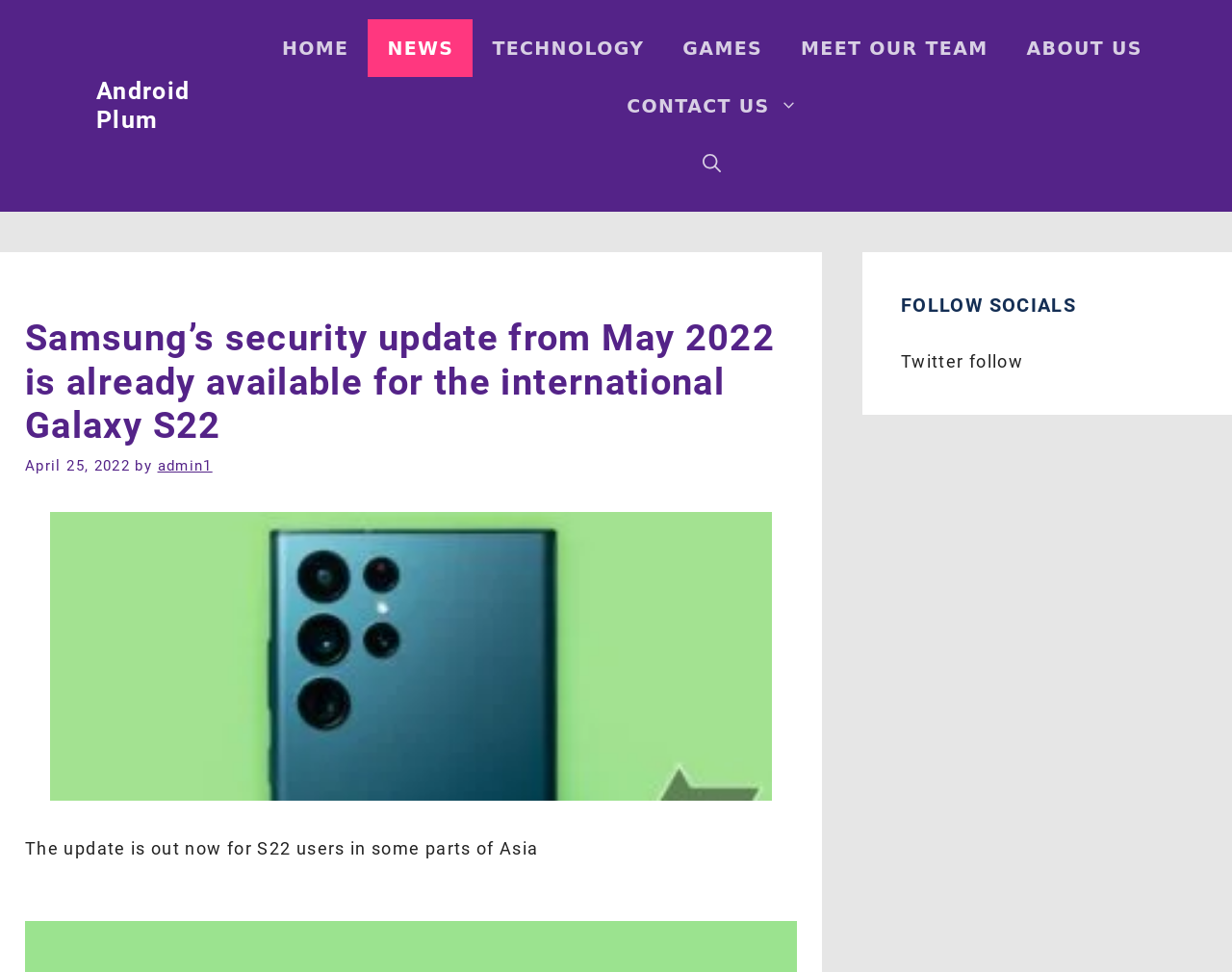Please answer the following question using a single word or phrase: 
Who wrote the article?

admin1